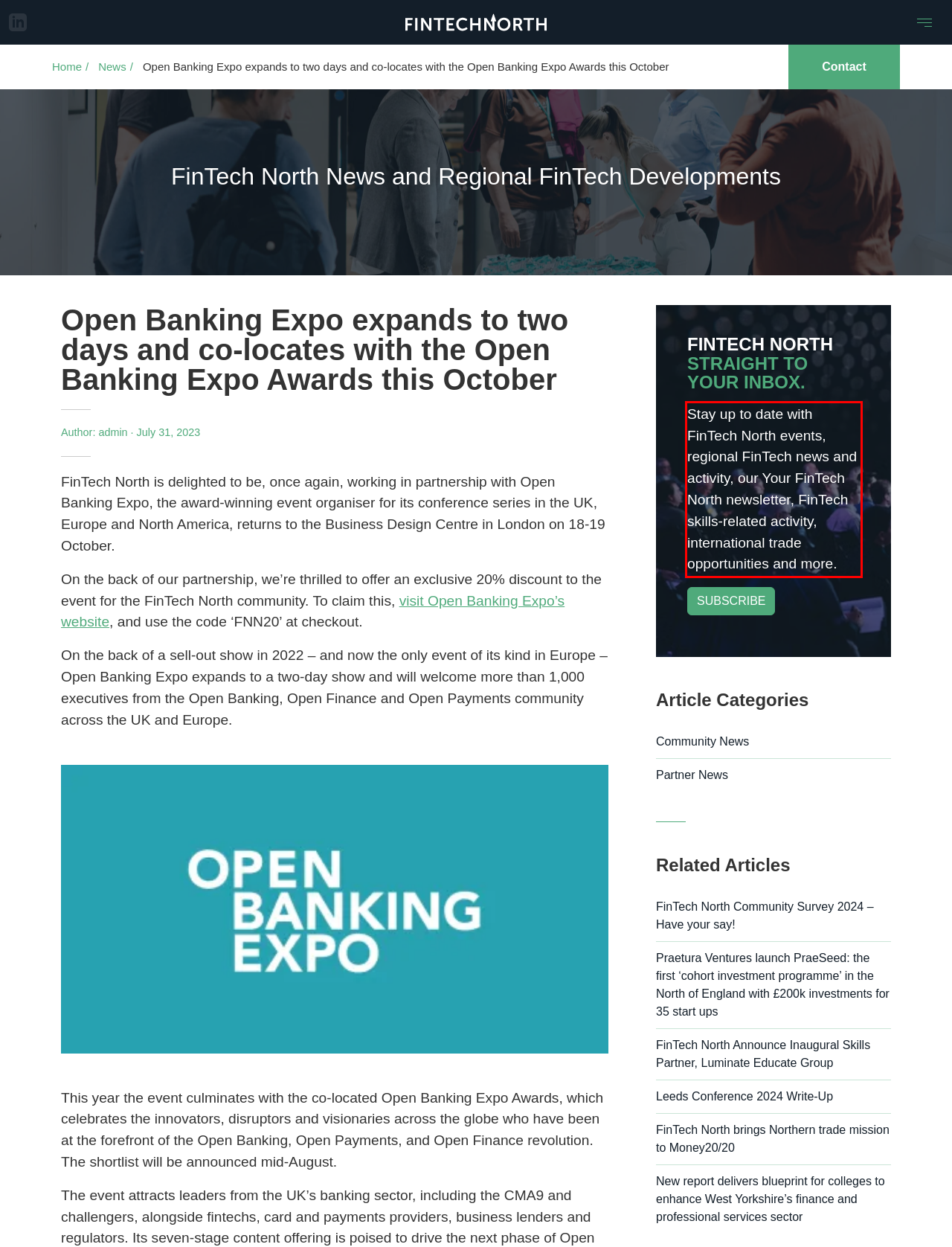You are given a screenshot with a red rectangle. Identify and extract the text within this red bounding box using OCR.

Stay up to date with FinTech North events, regional FinTech news and activity, our Your FinTech North newsletter, FinTech skills-related activity, international trade opportunities and more.